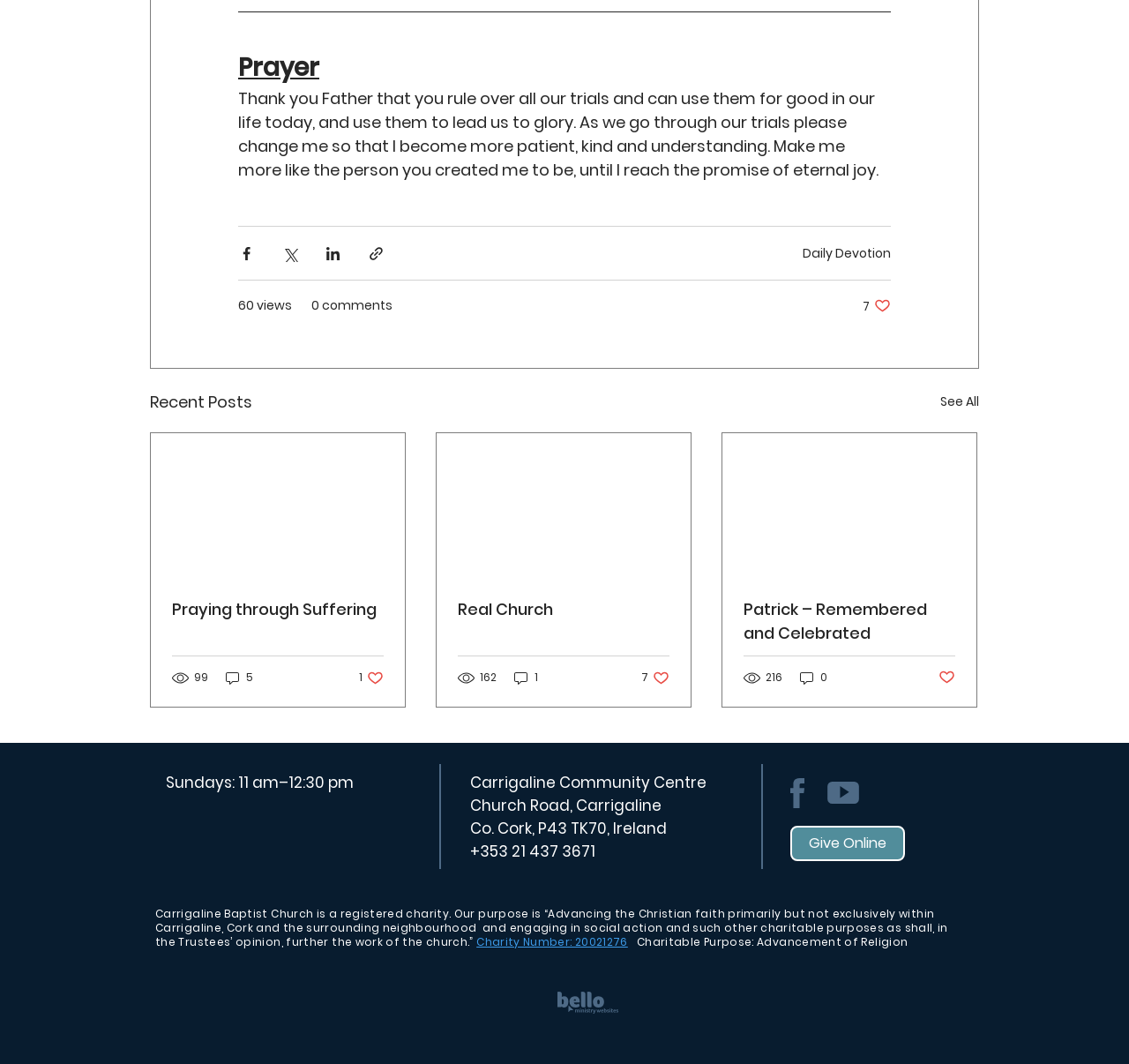Could you find the bounding box coordinates of the clickable area to complete this instruction: "Share prayer via Facebook"?

[0.211, 0.23, 0.226, 0.246]